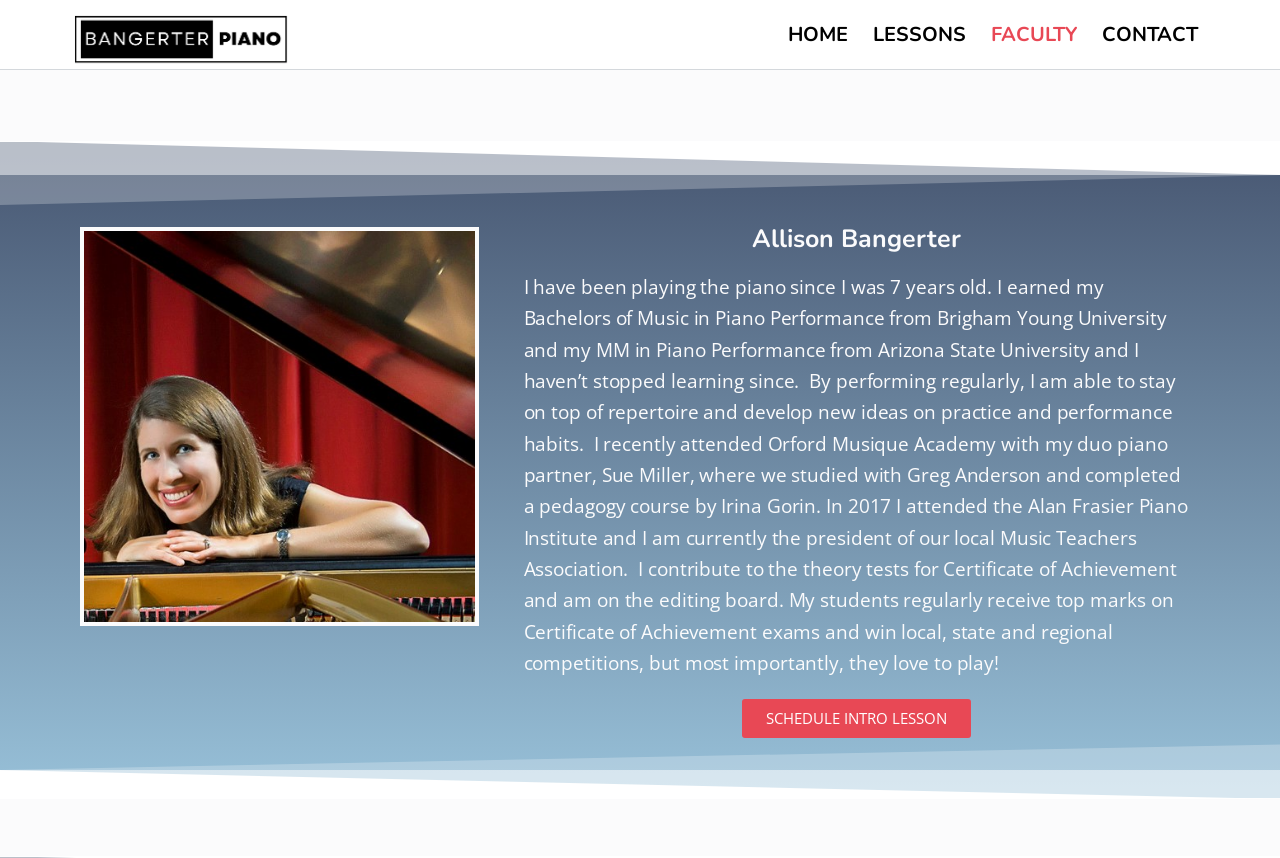How many menu items are in the header menu?
Please look at the screenshot and answer in one word or a short phrase.

4